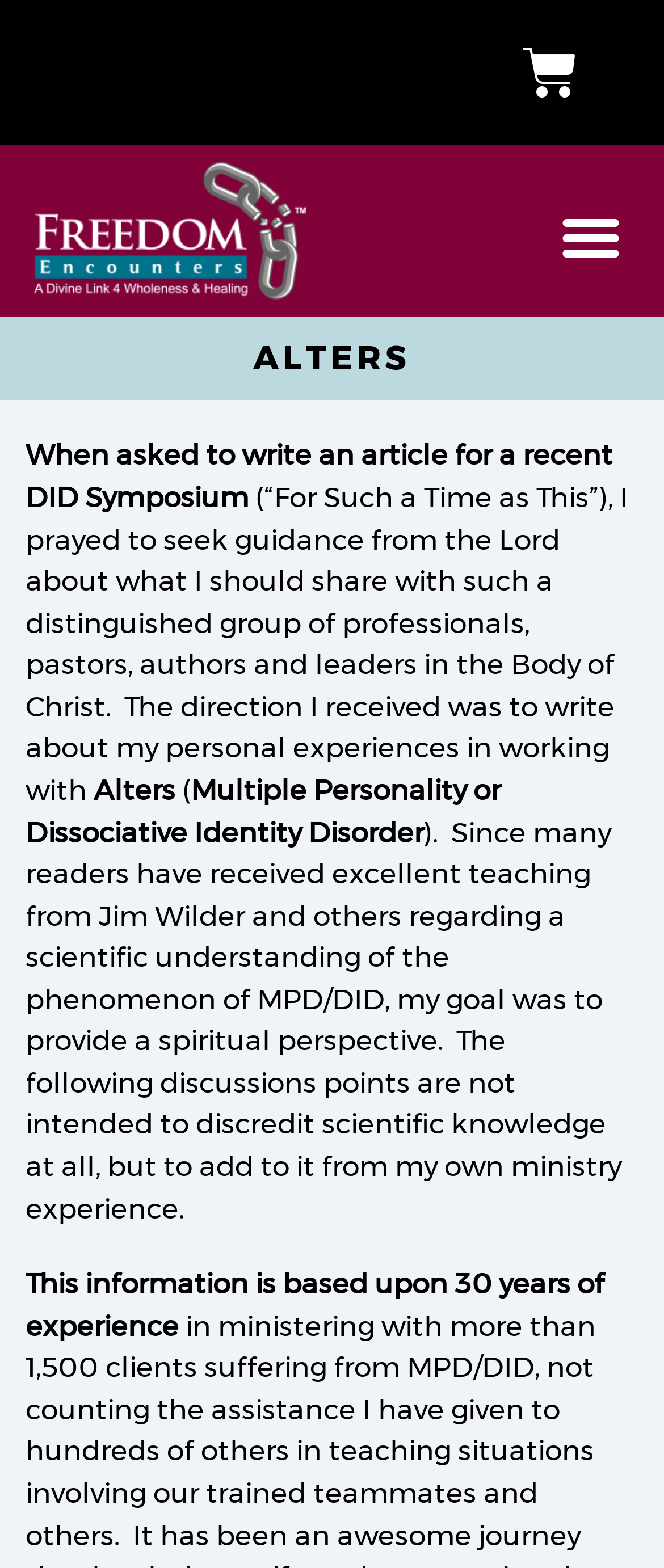Please give a short response to the question using one word or a phrase:
What is the logo image filename?

cropped-LOGO-1.png